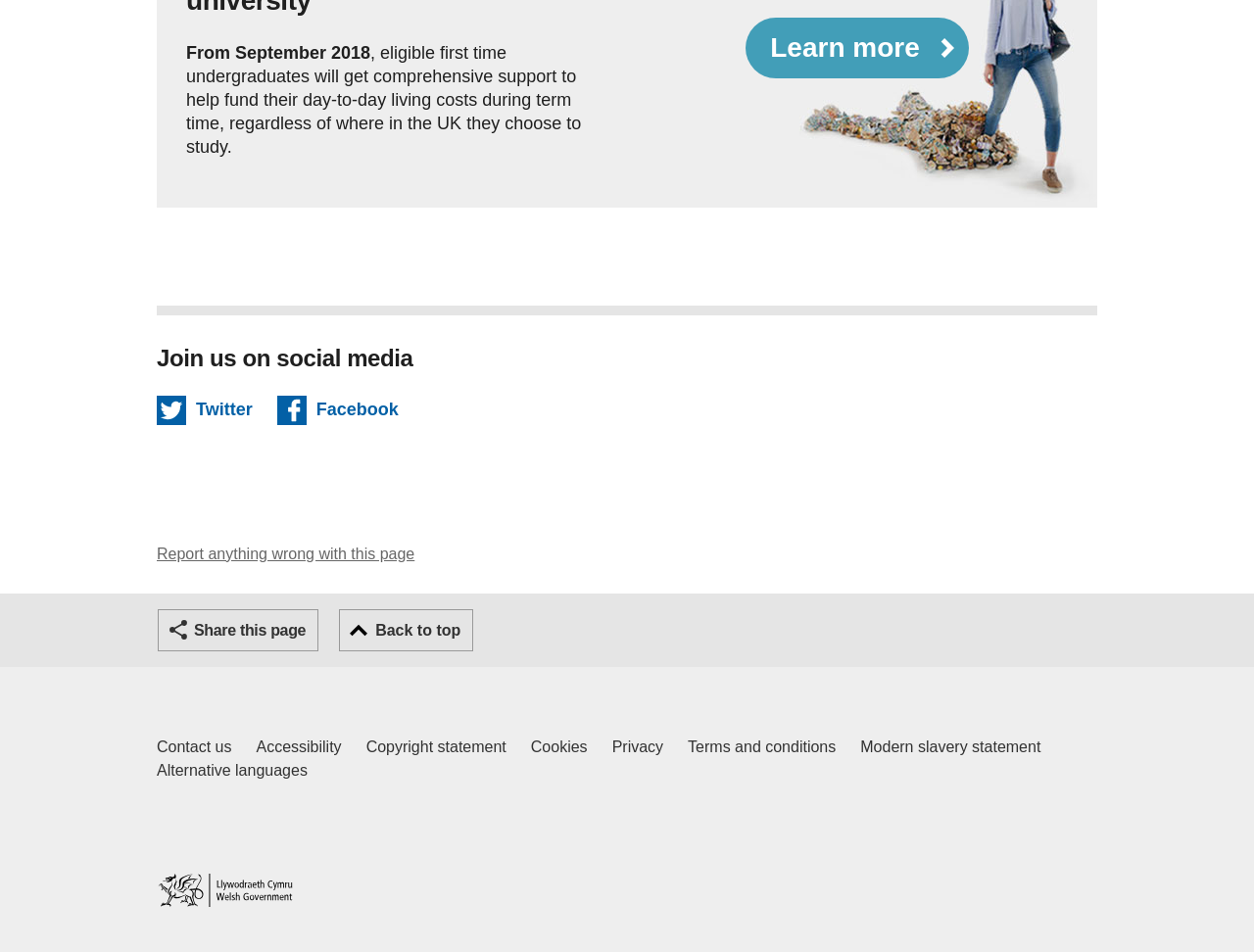Find the bounding box coordinates of the element to click in order to complete this instruction: "Learn more about student support". The bounding box coordinates must be four float numbers between 0 and 1, denoted as [left, top, right, bottom].

[0.595, 0.018, 0.772, 0.082]